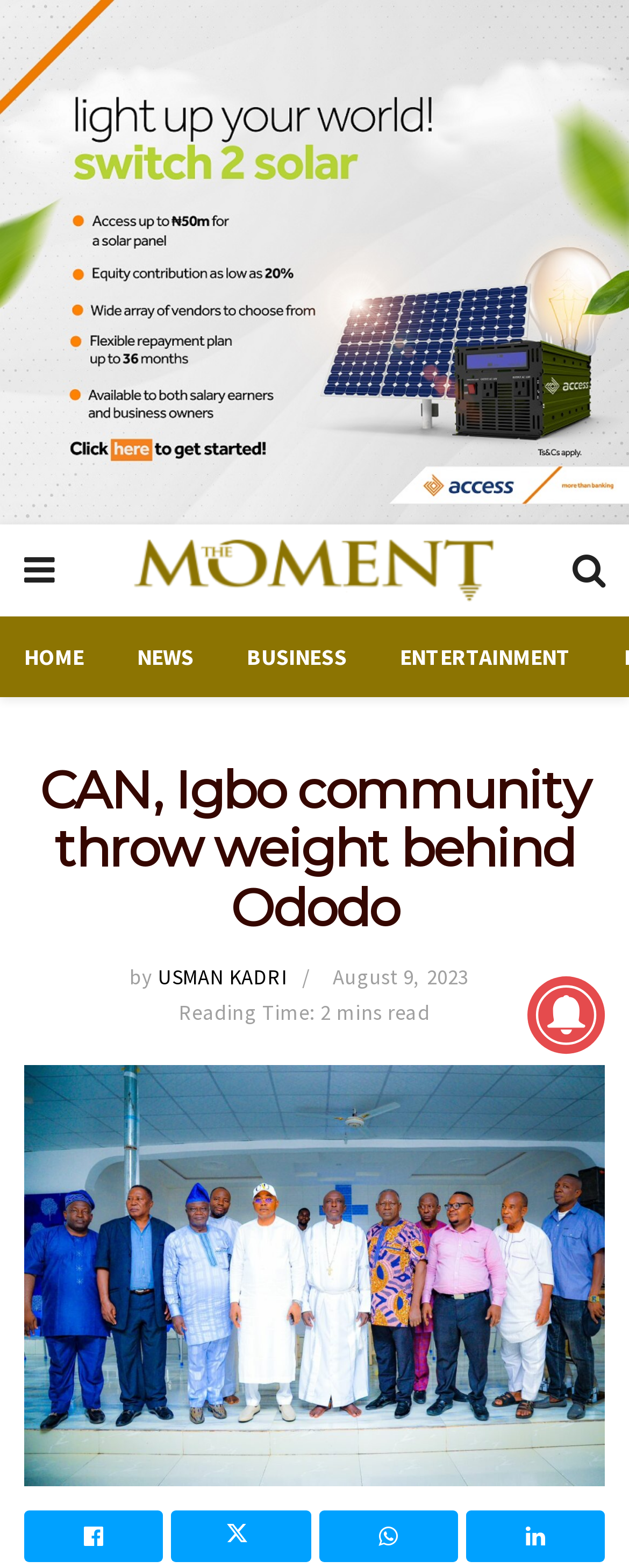Please determine the bounding box coordinates of the section I need to click to accomplish this instruction: "Check latest news".

[0.218, 0.409, 0.308, 0.428]